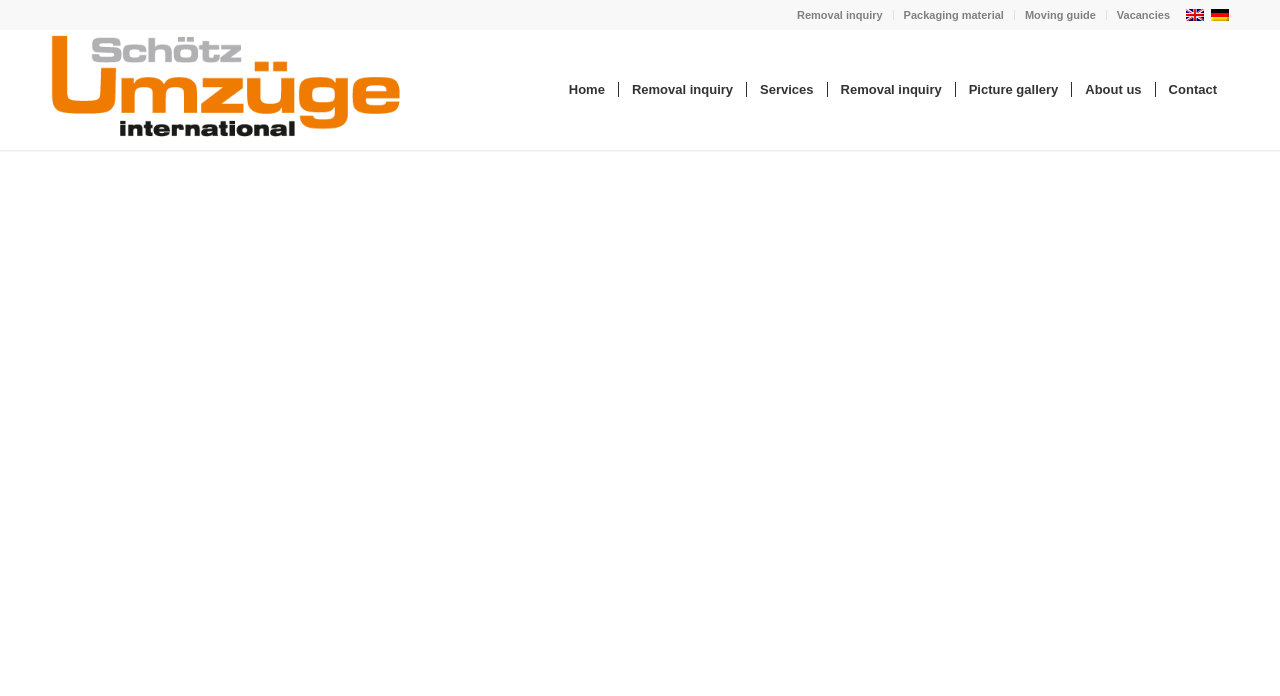Please identify the bounding box coordinates of where to click in order to follow the instruction: "Check About us".

[0.837, 0.043, 0.902, 0.216]